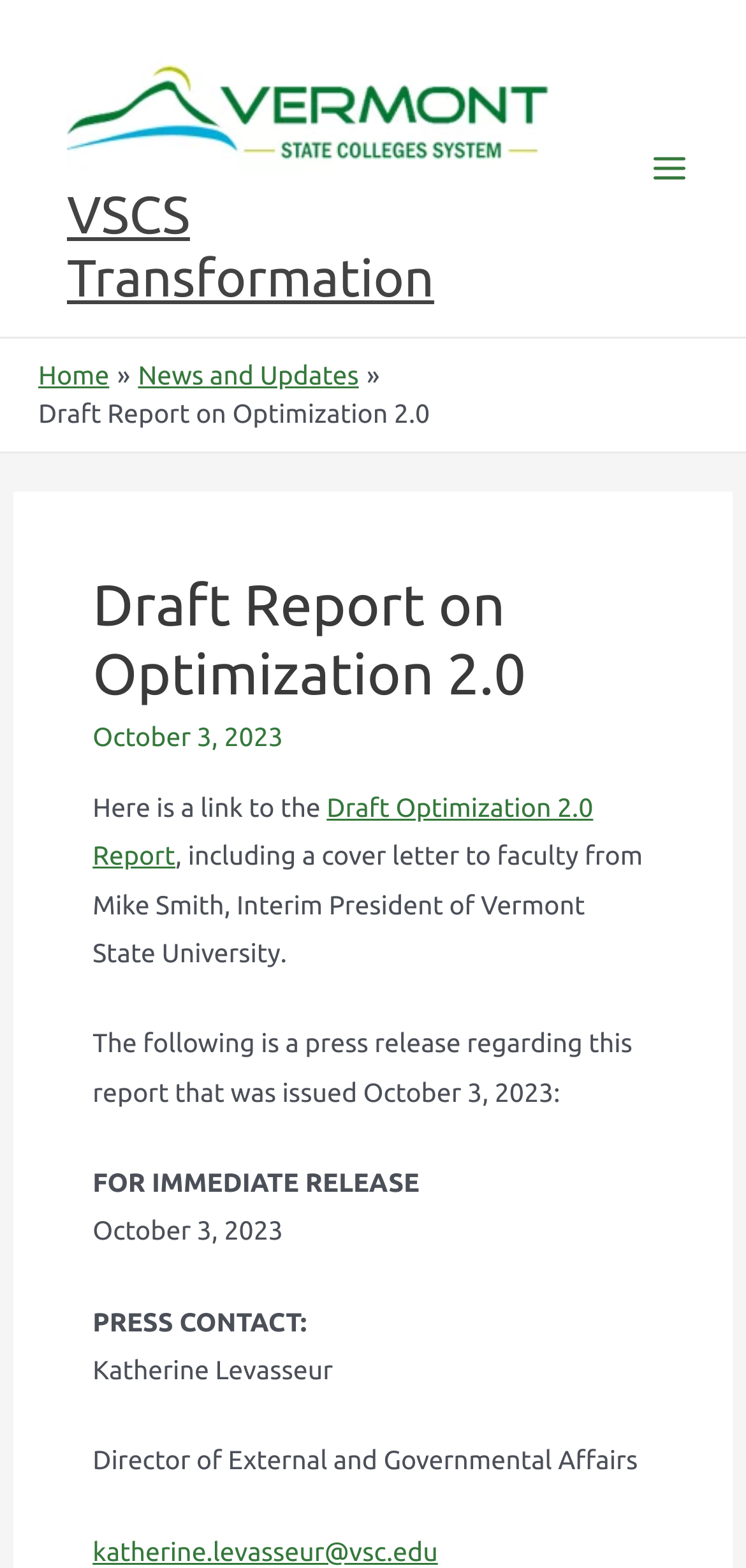Provide the bounding box coordinates of the HTML element described as: "Draft Optimization 2.0 Report". The bounding box coordinates should be four float numbers between 0 and 1, i.e., [left, top, right, bottom].

[0.124, 0.505, 0.795, 0.555]